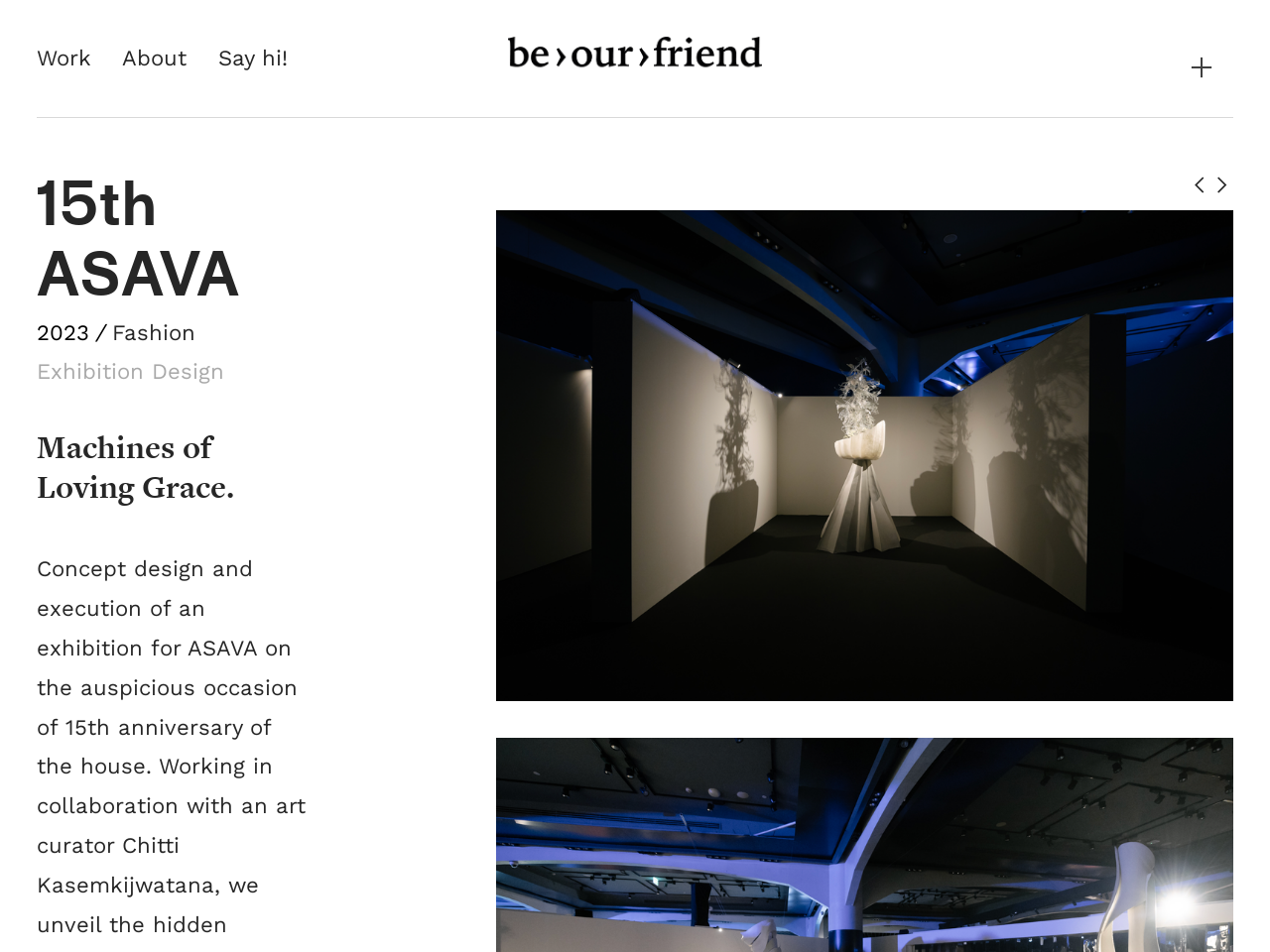Using the webpage screenshot and the element description Fashion, determine the bounding box coordinates. Specify the coordinates in the format (top-left x, top-left y, bottom-right x, bottom-right y) with values ranging from 0 to 1.

[0.088, 0.335, 0.154, 0.364]